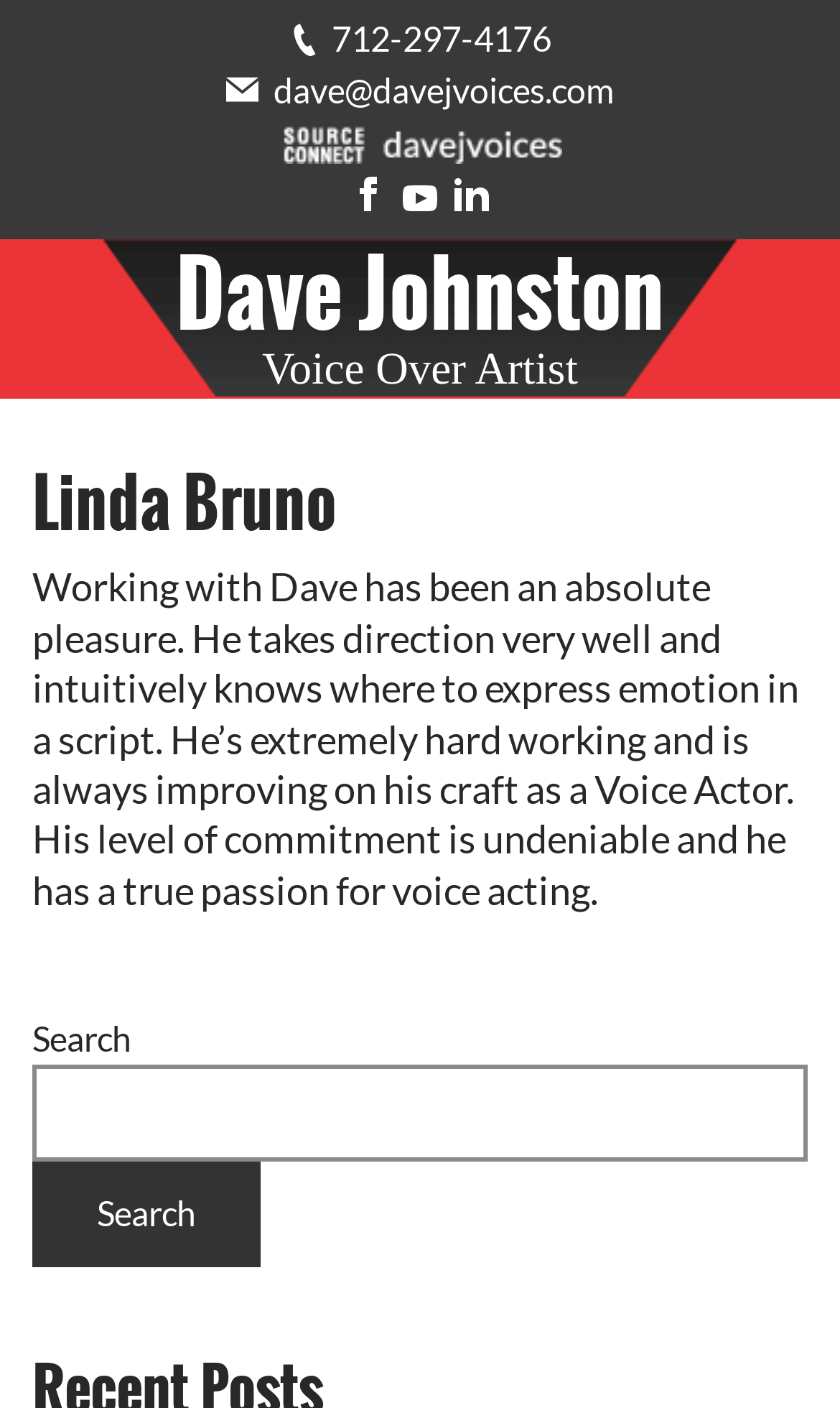Determine the bounding box coordinates of the clickable element to complete this instruction: "Send an email to Dave". Provide the coordinates in the format of four float numbers between 0 and 1, [left, top, right, bottom].

[0.269, 0.048, 0.731, 0.08]